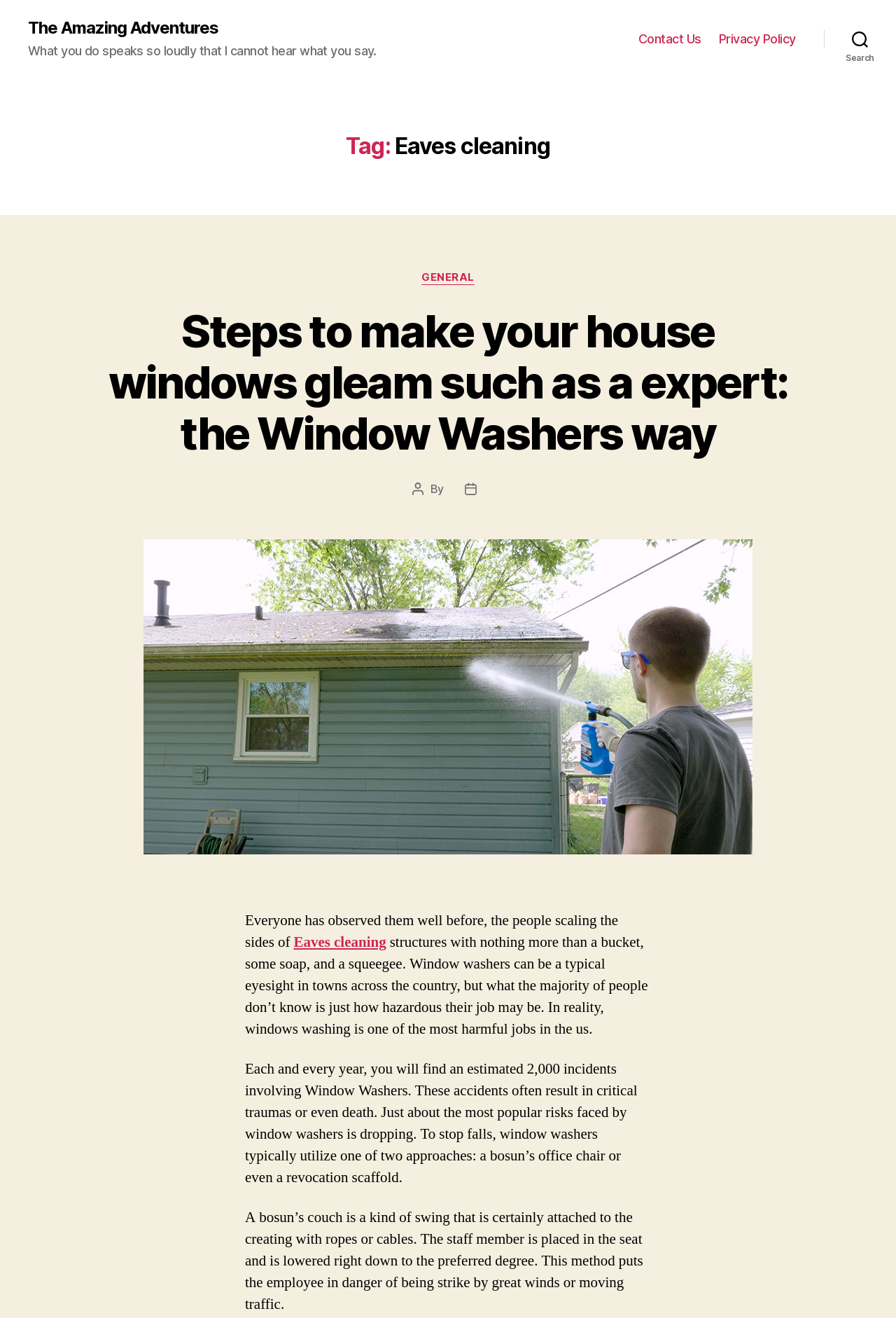Answer the following in one word or a short phrase: 
What is the risk faced by window washers when using a bosun's chair?

Being hit by great winds or moving traffic